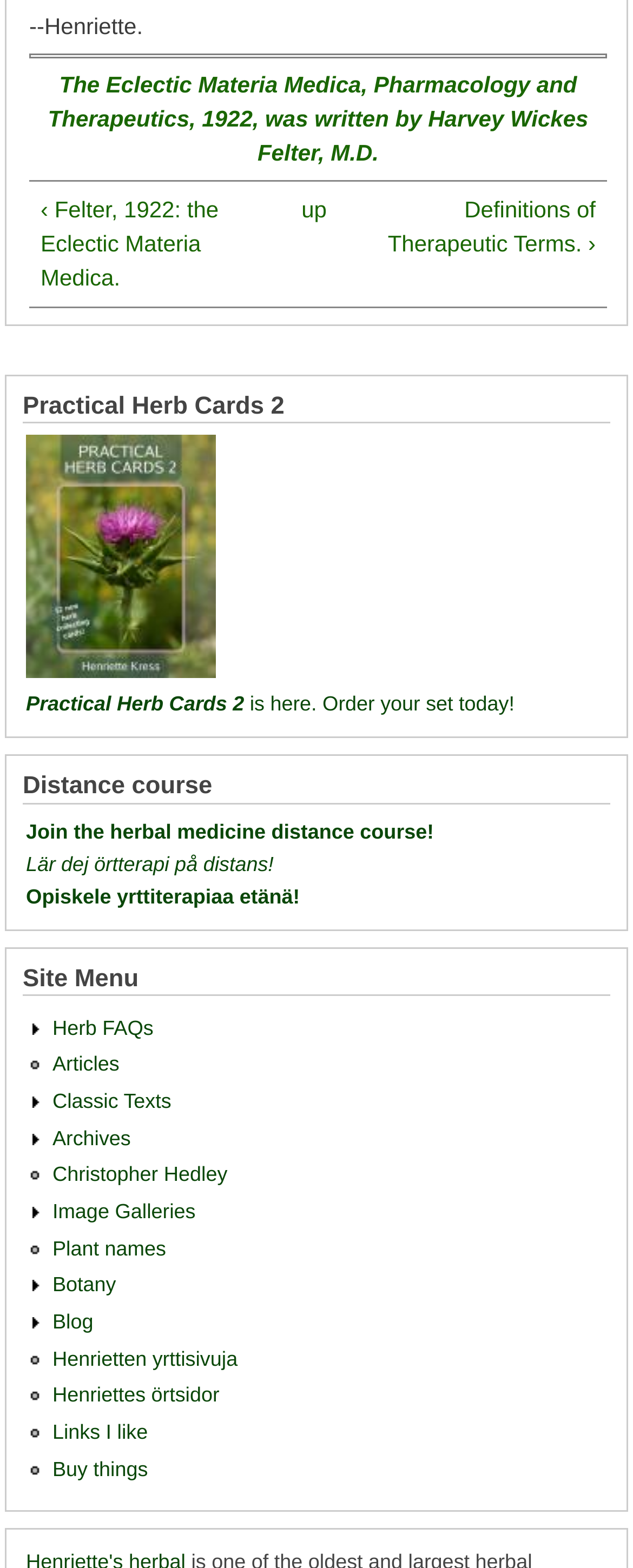Please find the bounding box coordinates of the element that needs to be clicked to perform the following instruction: "Order 'Practical Herb Cards 2'". The bounding box coordinates should be four float numbers between 0 and 1, represented as [left, top, right, bottom].

[0.041, 0.442, 0.813, 0.456]